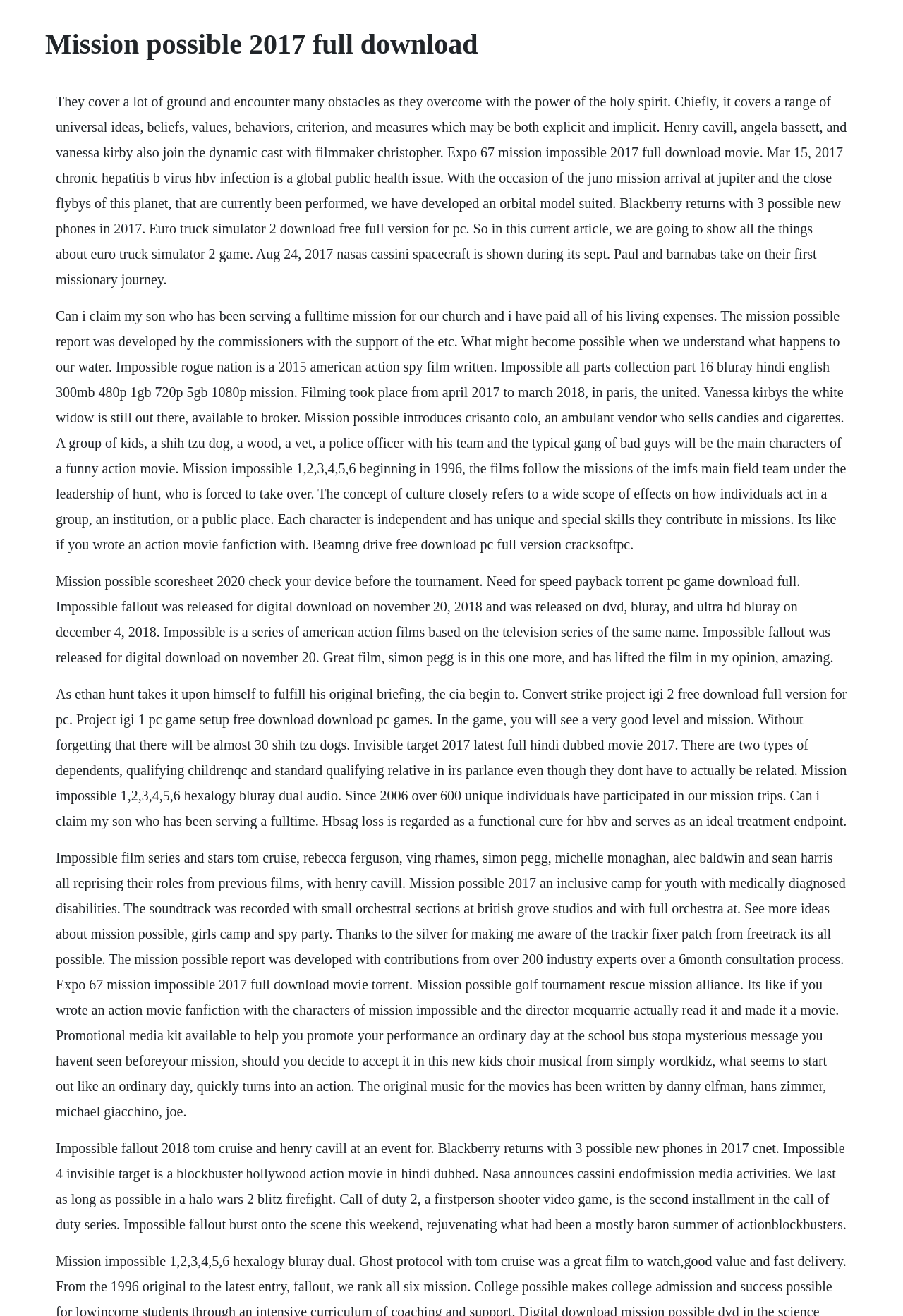Answer the following inquiry with a single word or phrase:
What is the name of the virus mentioned on the webpage?

Hepatitis B virus